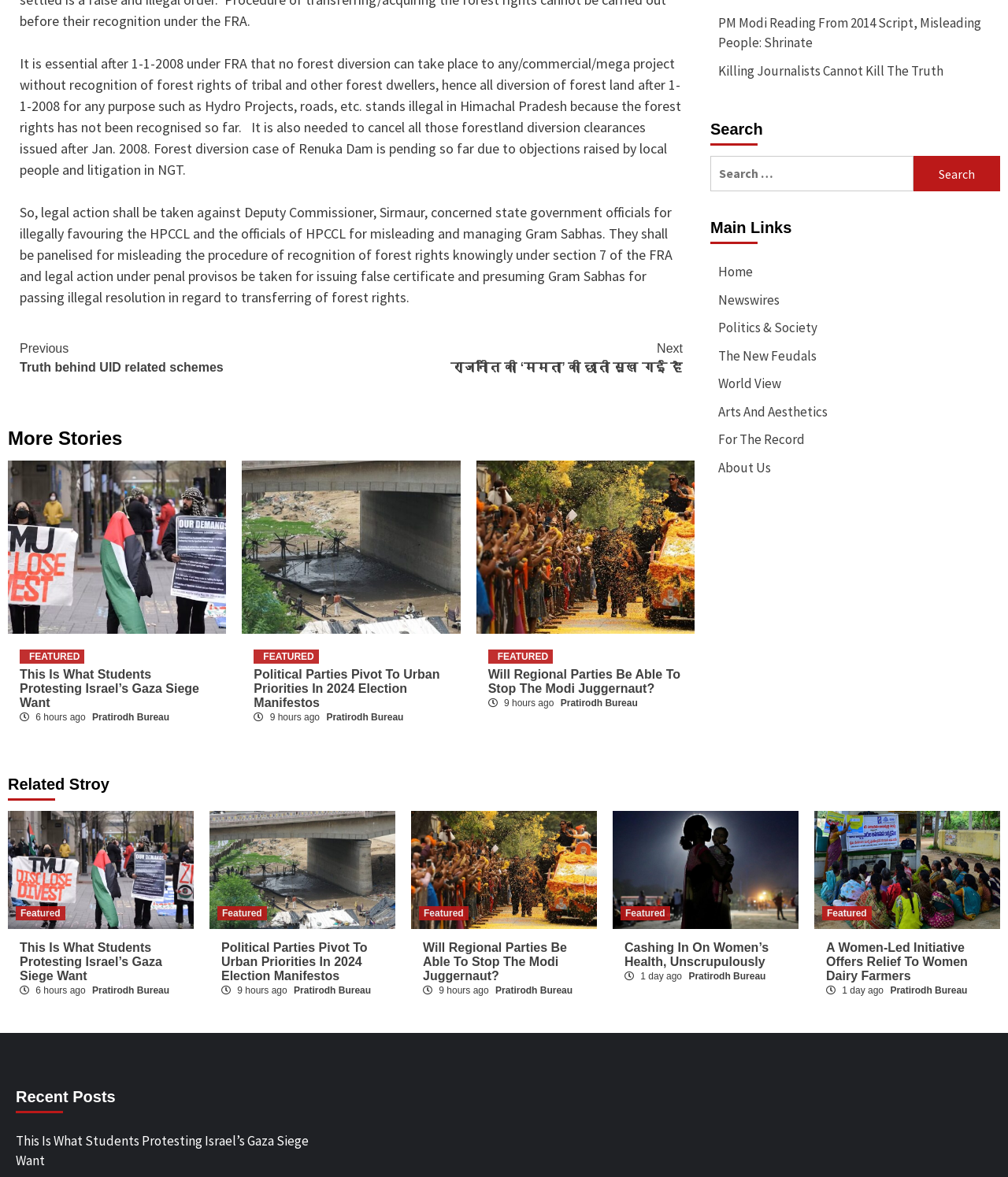Please look at the image and answer the question with a detailed explanation: What is the time period of the latest news article?

The latest news article on the webpage is 'This Is What Students Protesting Israel’s Gaza Siege Want', which was posted 6 hours ago according to the timestamp.